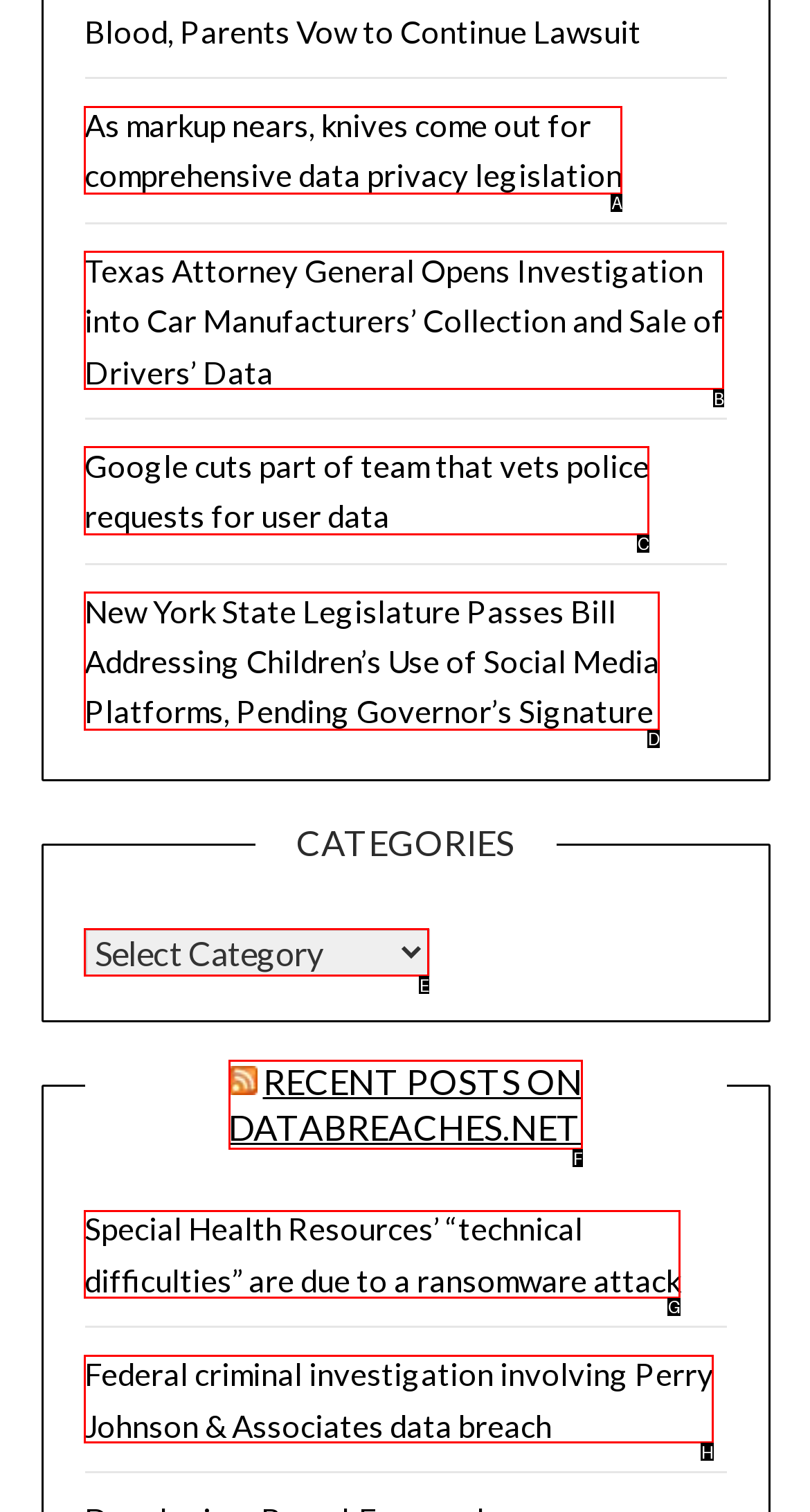Identify the option that best fits this description: Recent Posts on DataBreaches.net
Answer with the appropriate letter directly.

F